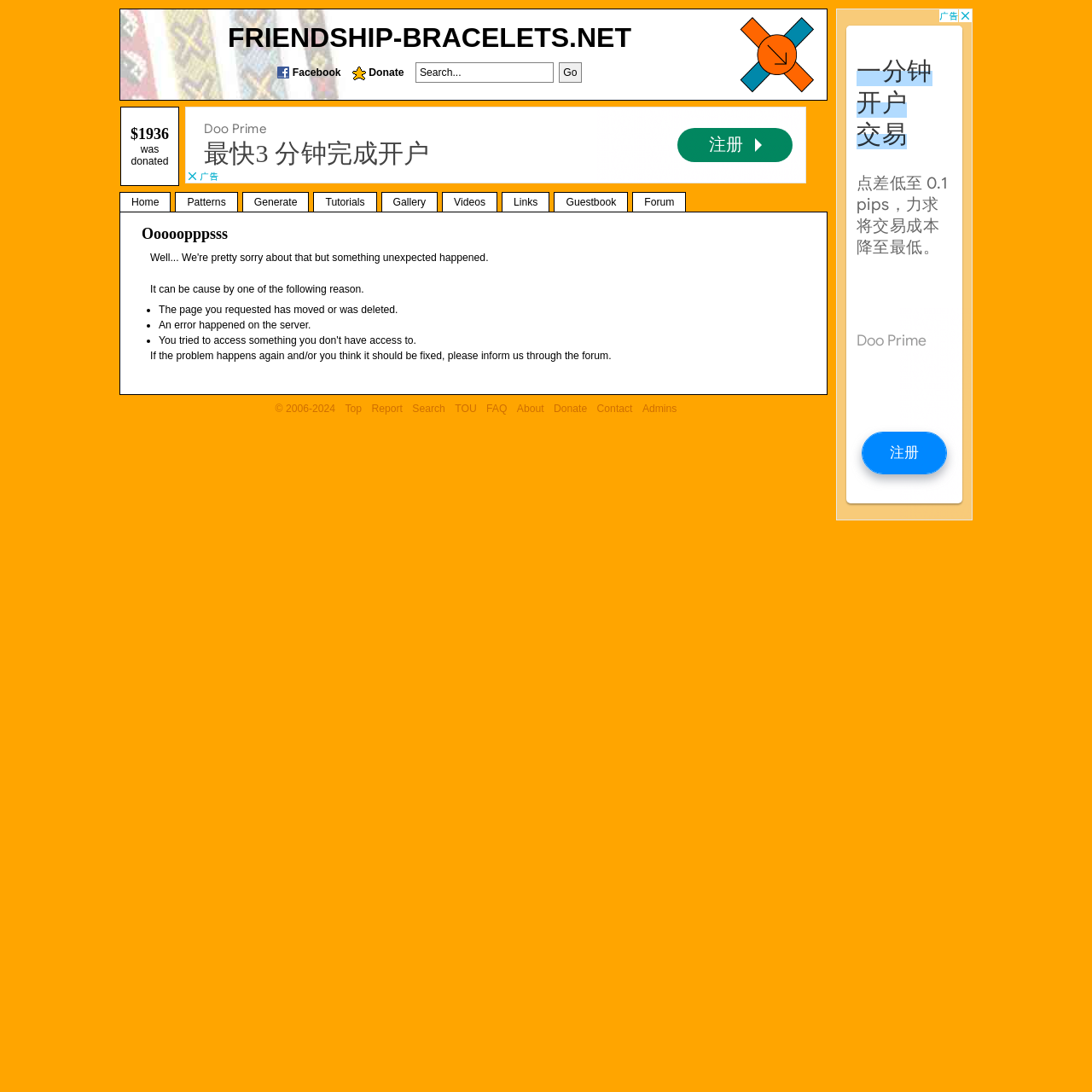Please specify the bounding box coordinates of the area that should be clicked to accomplish the following instruction: "Search for patterns". The coordinates should consist of four float numbers between 0 and 1, i.e., [left, top, right, bottom].

[0.38, 0.057, 0.507, 0.076]